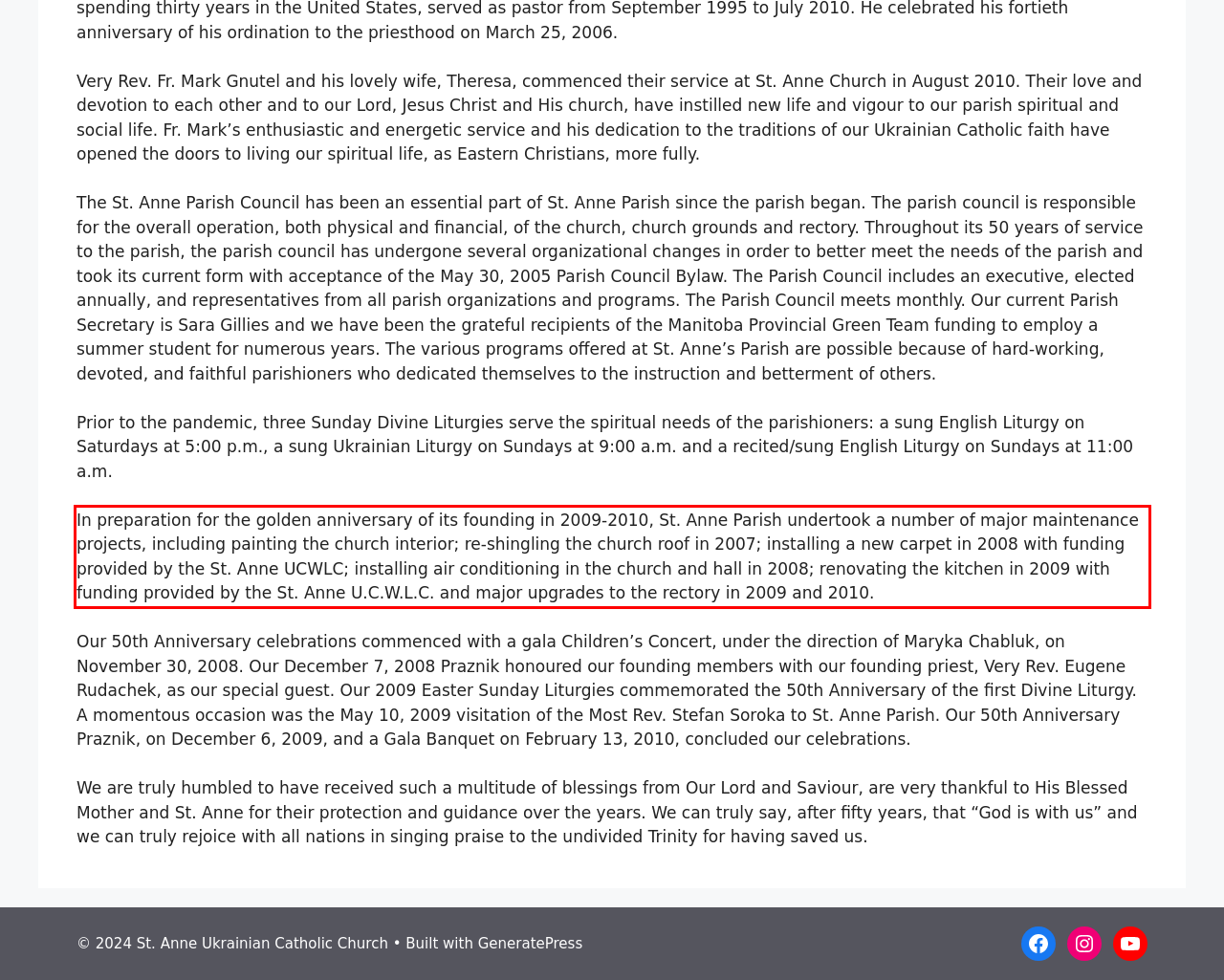Given a screenshot of a webpage with a red bounding box, extract the text content from the UI element inside the red bounding box.

In preparation for the golden anniversary of its founding in 2009-2010, St. Anne Parish undertook a number of major maintenance projects, including painting the church interior; re-shingling the church roof in 2007; installing a new carpet in 2008 with funding provided by the St. Anne UCWLC; installing air conditioning in the church and hall in 2008; renovating the kitchen in 2009 with funding provided by the St. Anne U.C.W.L.C. and major upgrades to the rectory in 2009 and 2010.